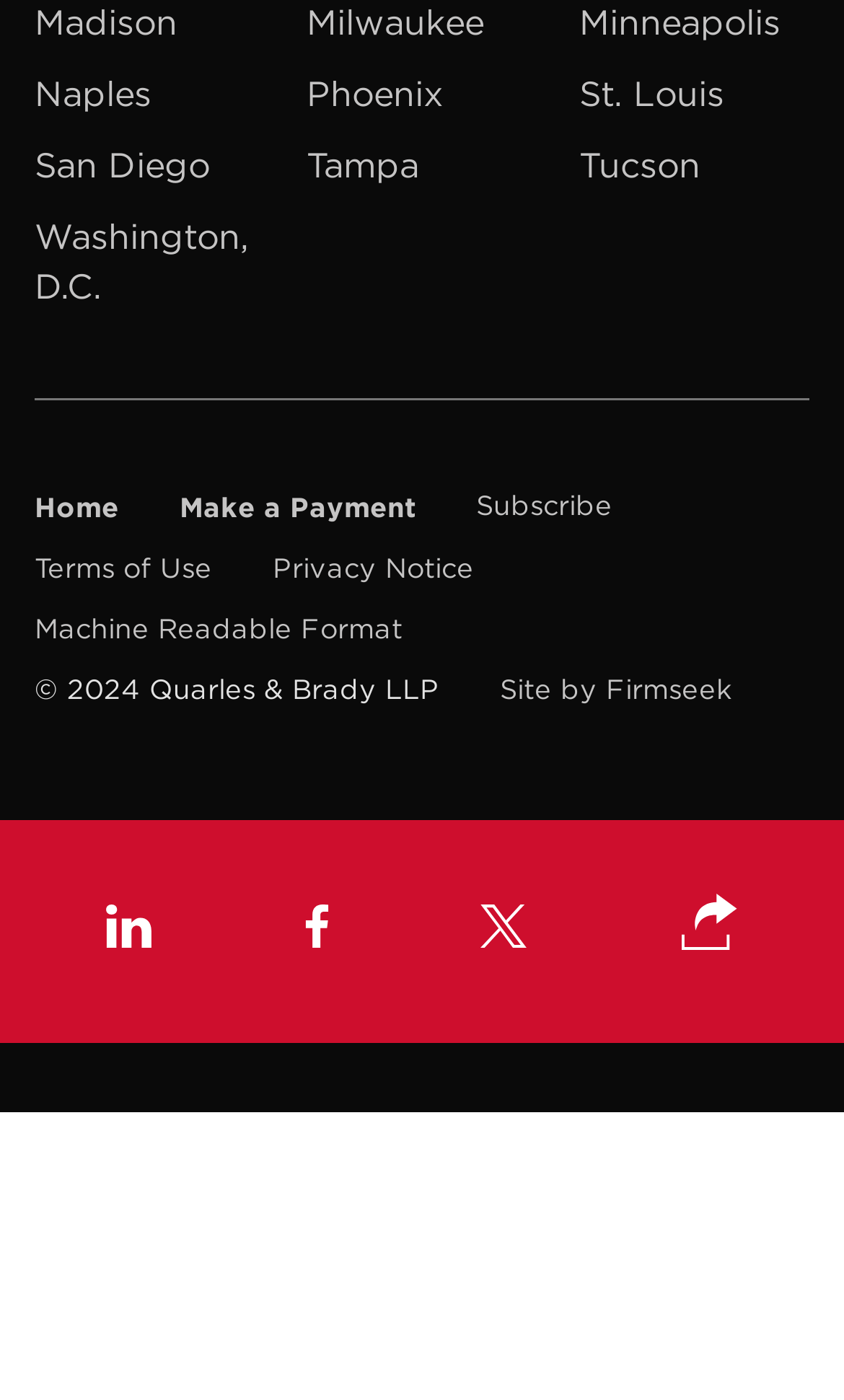Could you provide the bounding box coordinates for the portion of the screen to click to complete this instruction: "Visit the LinkedIn page"?

[0.115, 0.639, 0.19, 0.691]